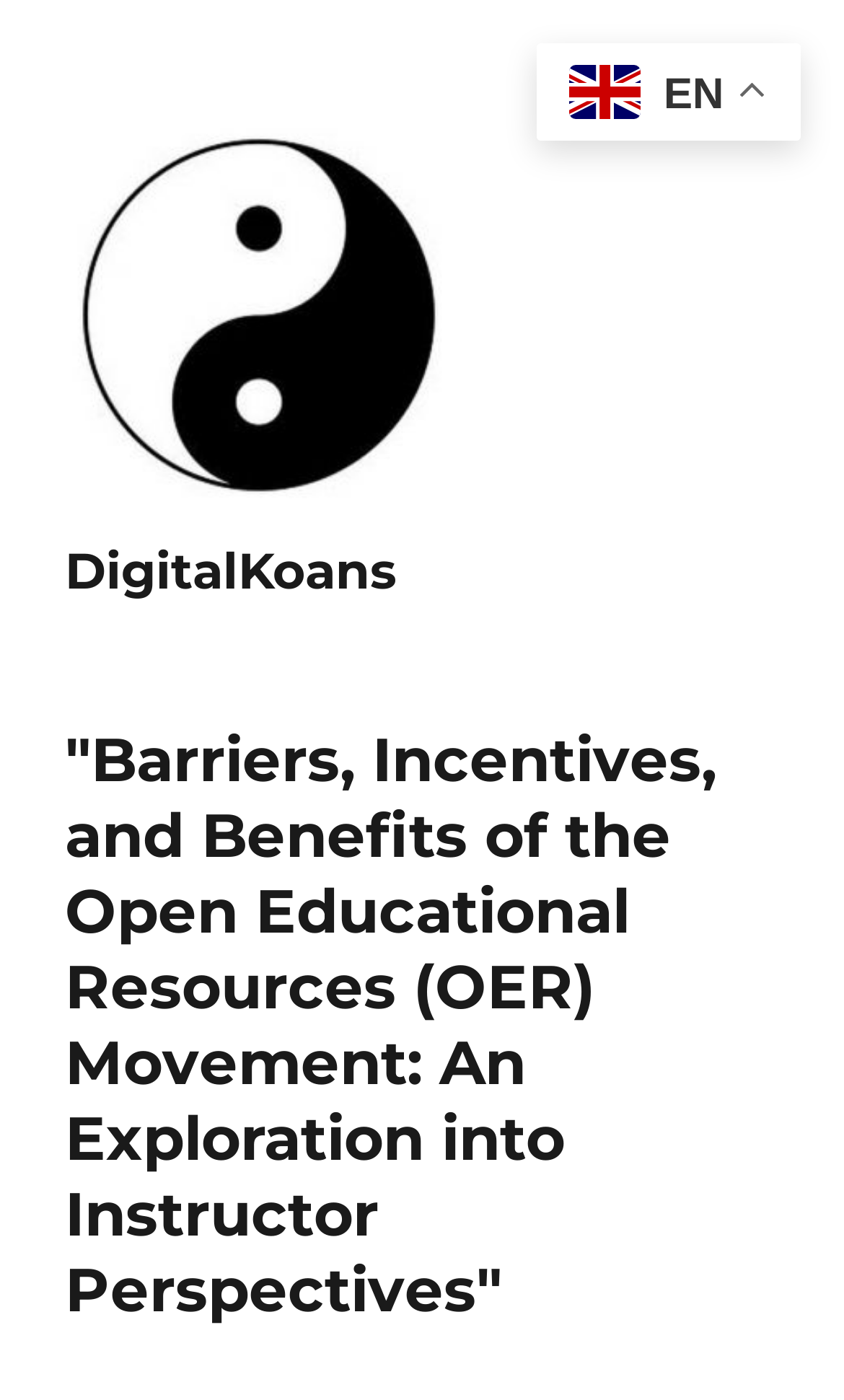Provide the bounding box coordinates for the specified HTML element described in this description: "DigitalKoans". The coordinates should be four float numbers ranging from 0 to 1, in the format [left, top, right, bottom].

[0.077, 0.386, 0.469, 0.43]